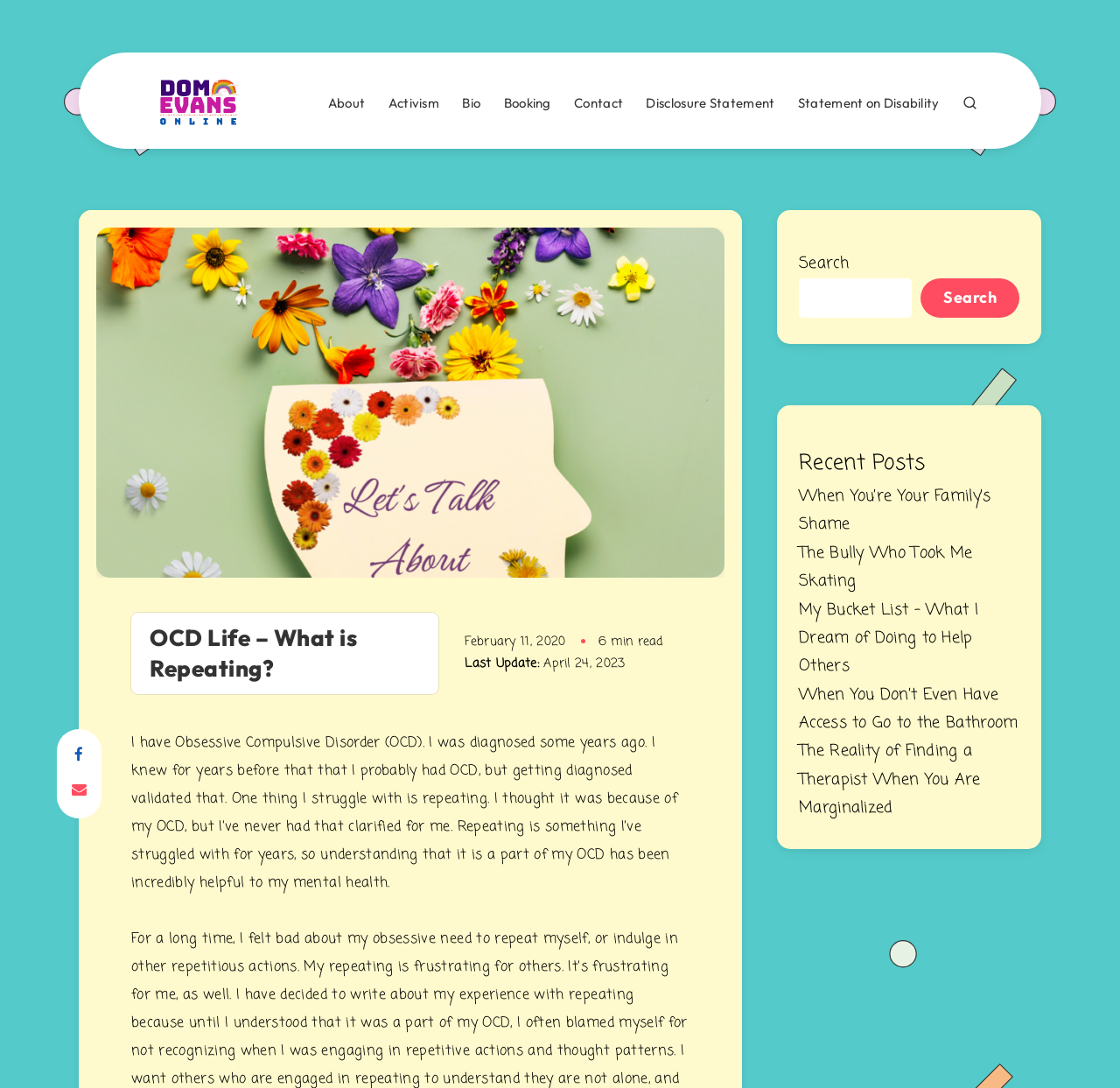Highlight the bounding box coordinates of the region I should click on to meet the following instruction: "Download RKTracer".

None